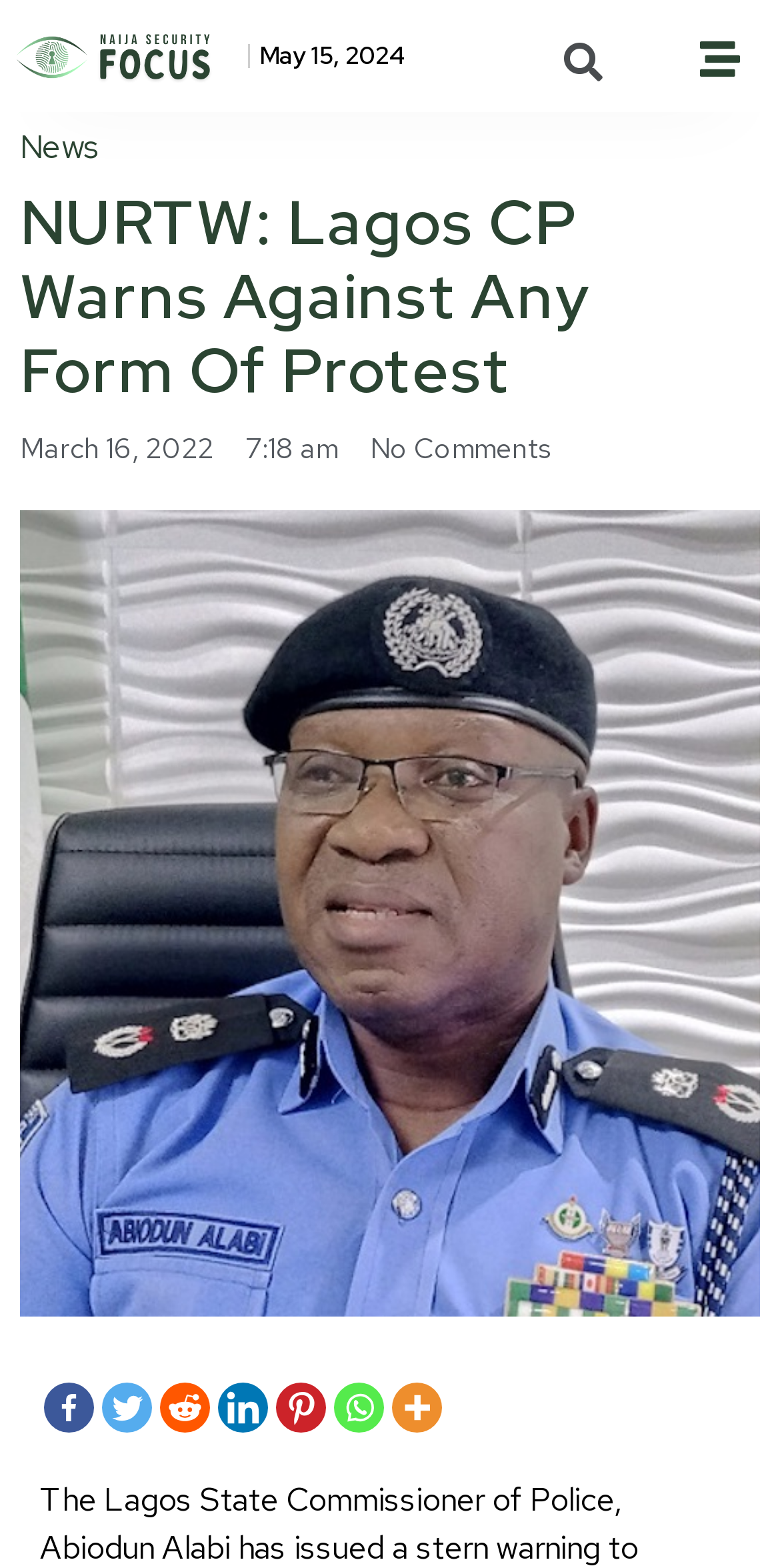Is there a search function on the webpage?
Please look at the screenshot and answer in one word or a short phrase.

Yes